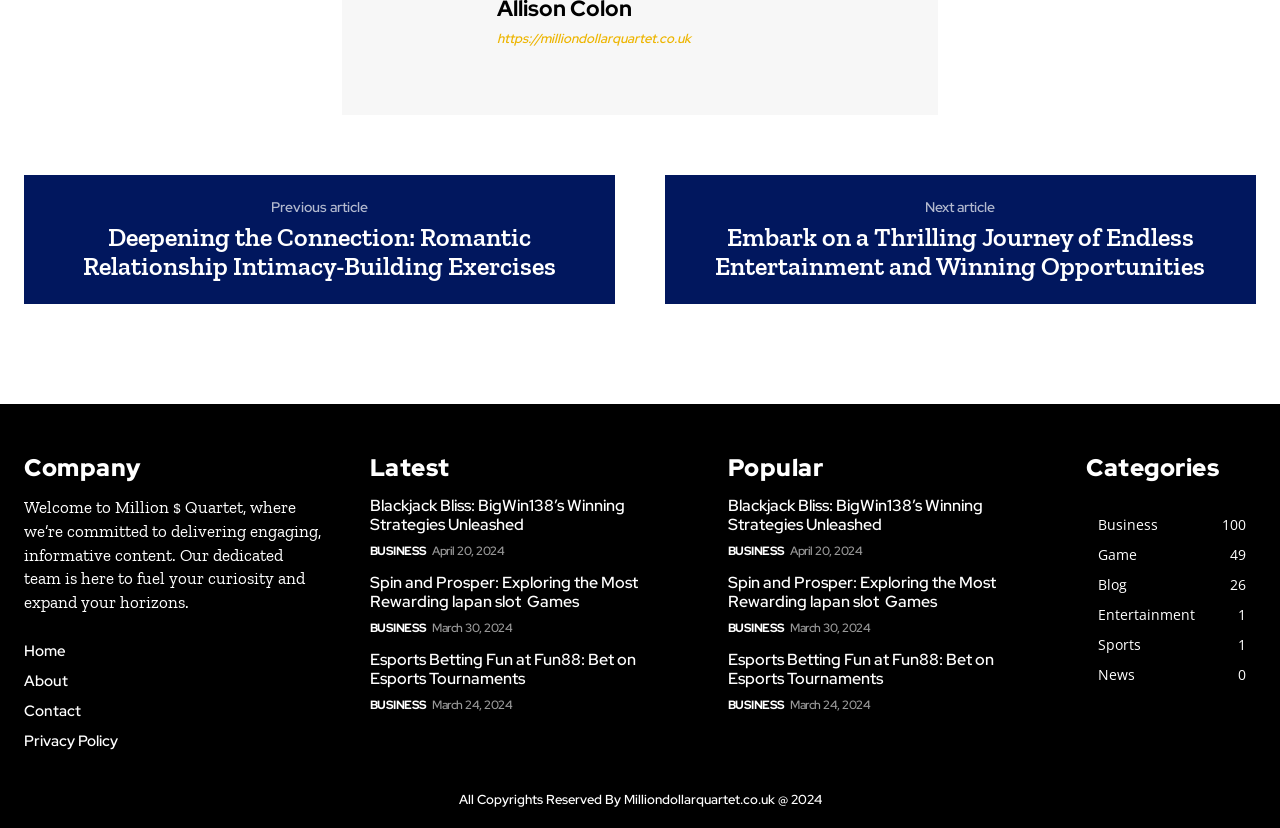Can you find the bounding box coordinates for the element to click on to achieve the instruction: "Explore the 'Business' category"?

[0.289, 0.655, 0.333, 0.677]